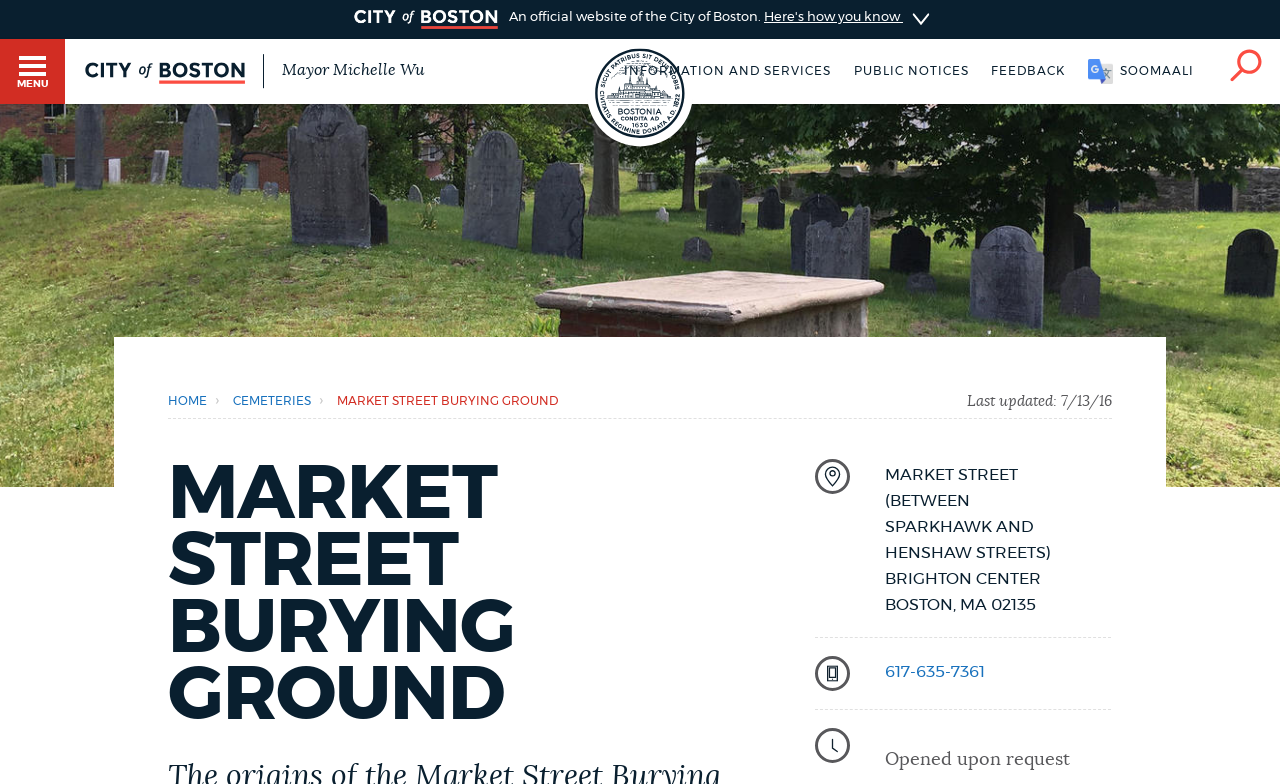Locate the bounding box of the UI element described by: "Toggle Menu" in the given webpage screenshot.

[0.0, 0.049, 0.051, 0.132]